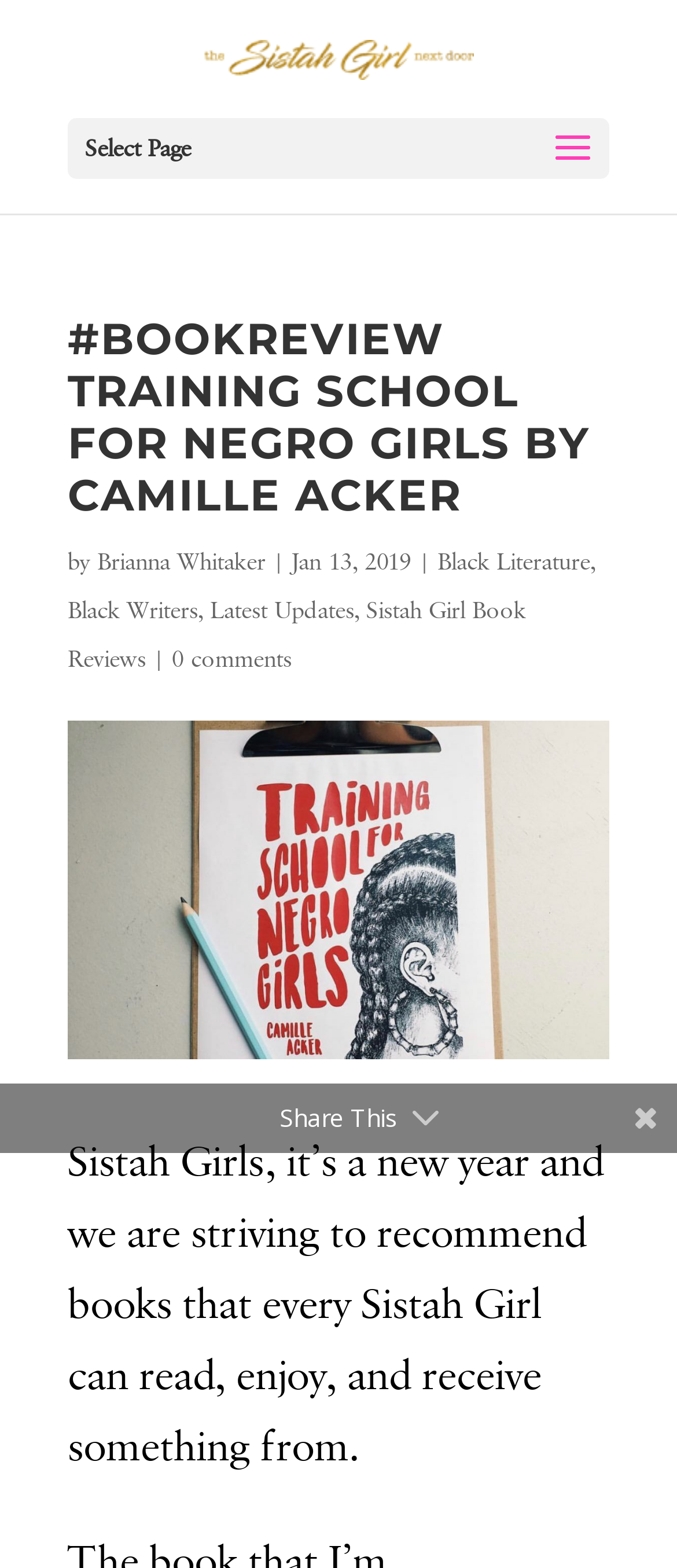Please determine the bounding box coordinates for the element that should be clicked to follow these instructions: "Read the latest book review".

[0.1, 0.199, 0.9, 0.343]